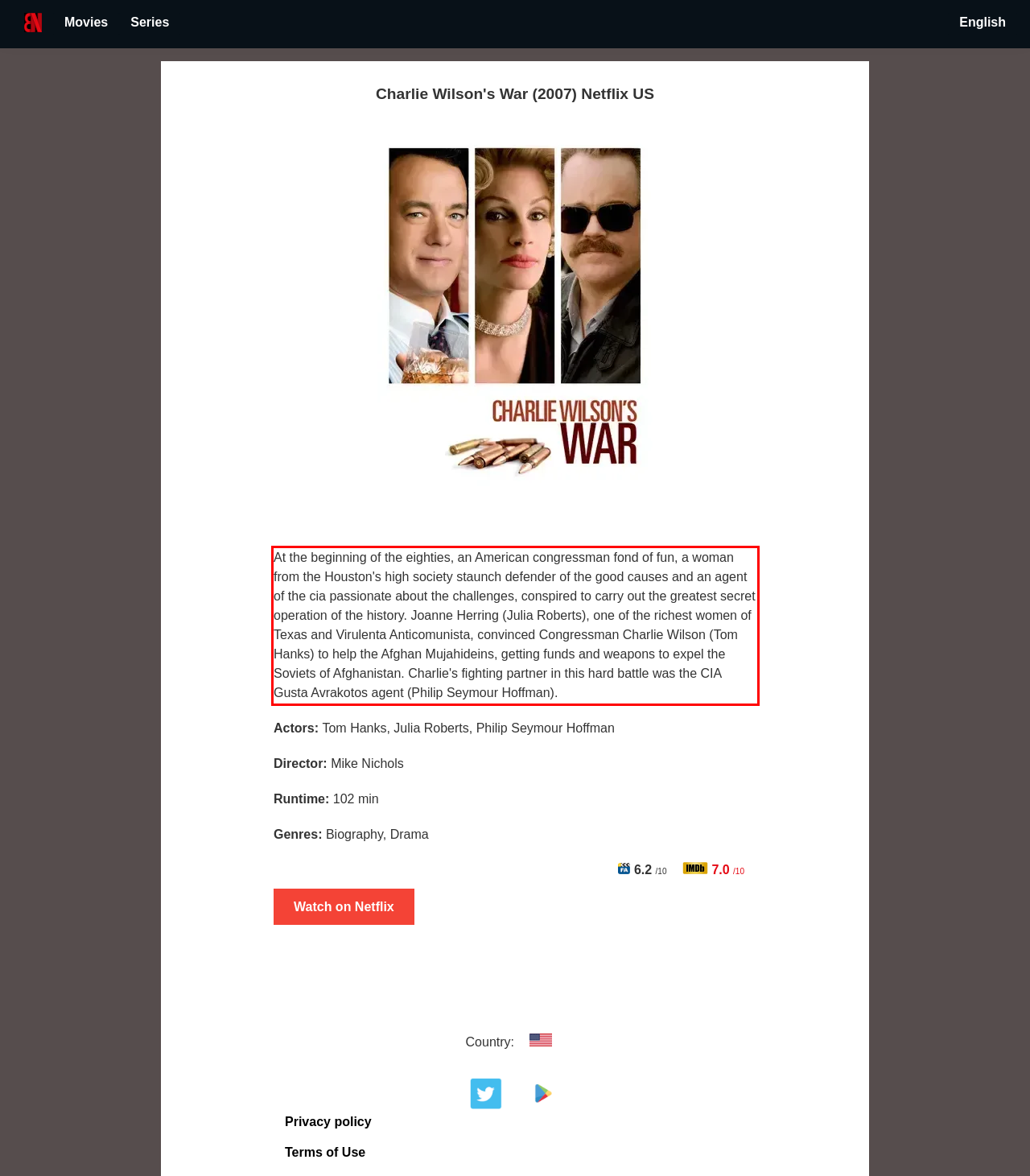From the given screenshot of a webpage, identify the red bounding box and extract the text content within it.

At the beginning of the eighties, an American congressman fond of fun, a woman from the Houston's high society staunch defender of the good causes and an agent of the cia passionate about the challenges, conspired to carry out the greatest secret operation of the history. Joanne Herring (Julia Roberts), one of the richest women of Texas and Virulenta Anticomunista, convinced Congressman Charlie Wilson (Tom Hanks) to help the Afghan Mujahideins, getting funds and weapons to expel the Soviets of Afghanistan. Charlie's fighting partner in this hard battle was the CIA Gusta Avrakotos agent (Philip Seymour Hoffman).